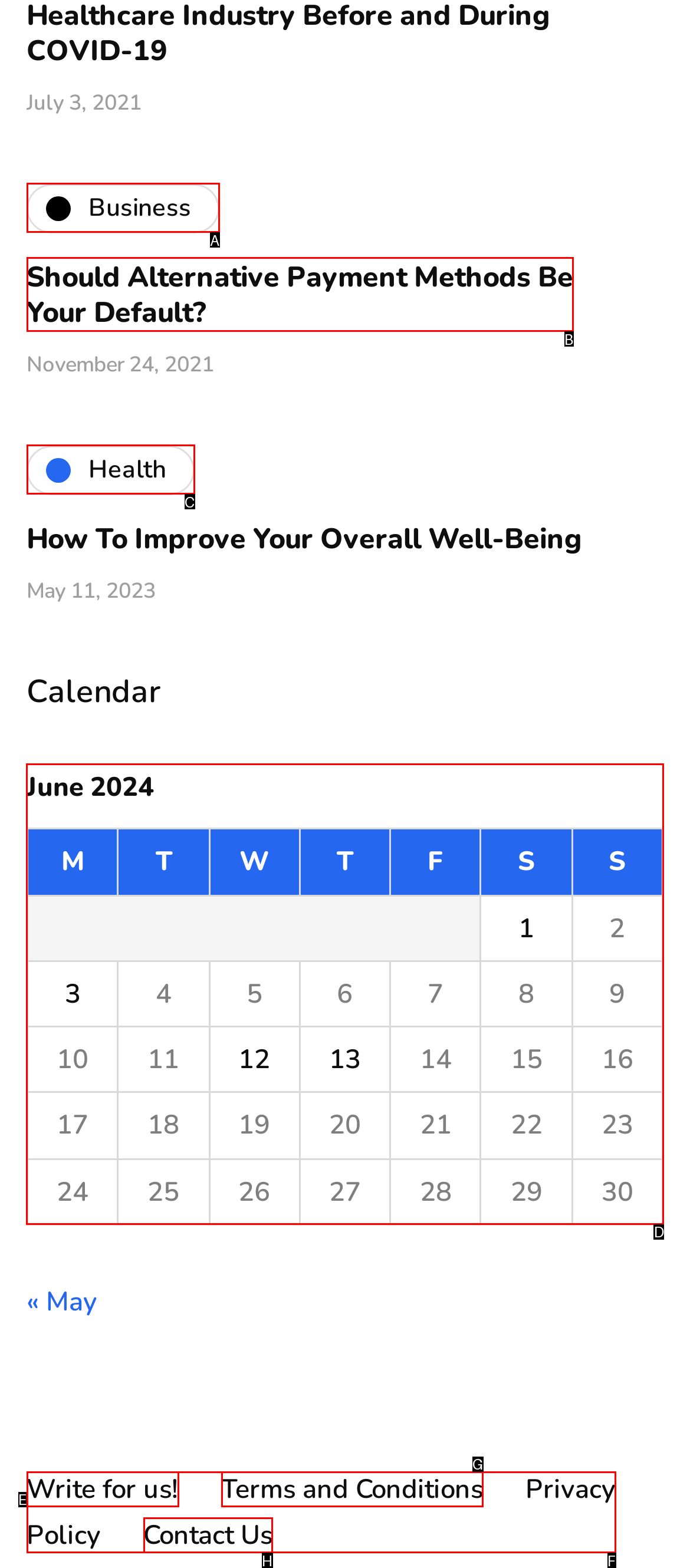Pick the right letter to click to achieve the task: Check calendar for June 2024
Answer with the letter of the correct option directly.

D